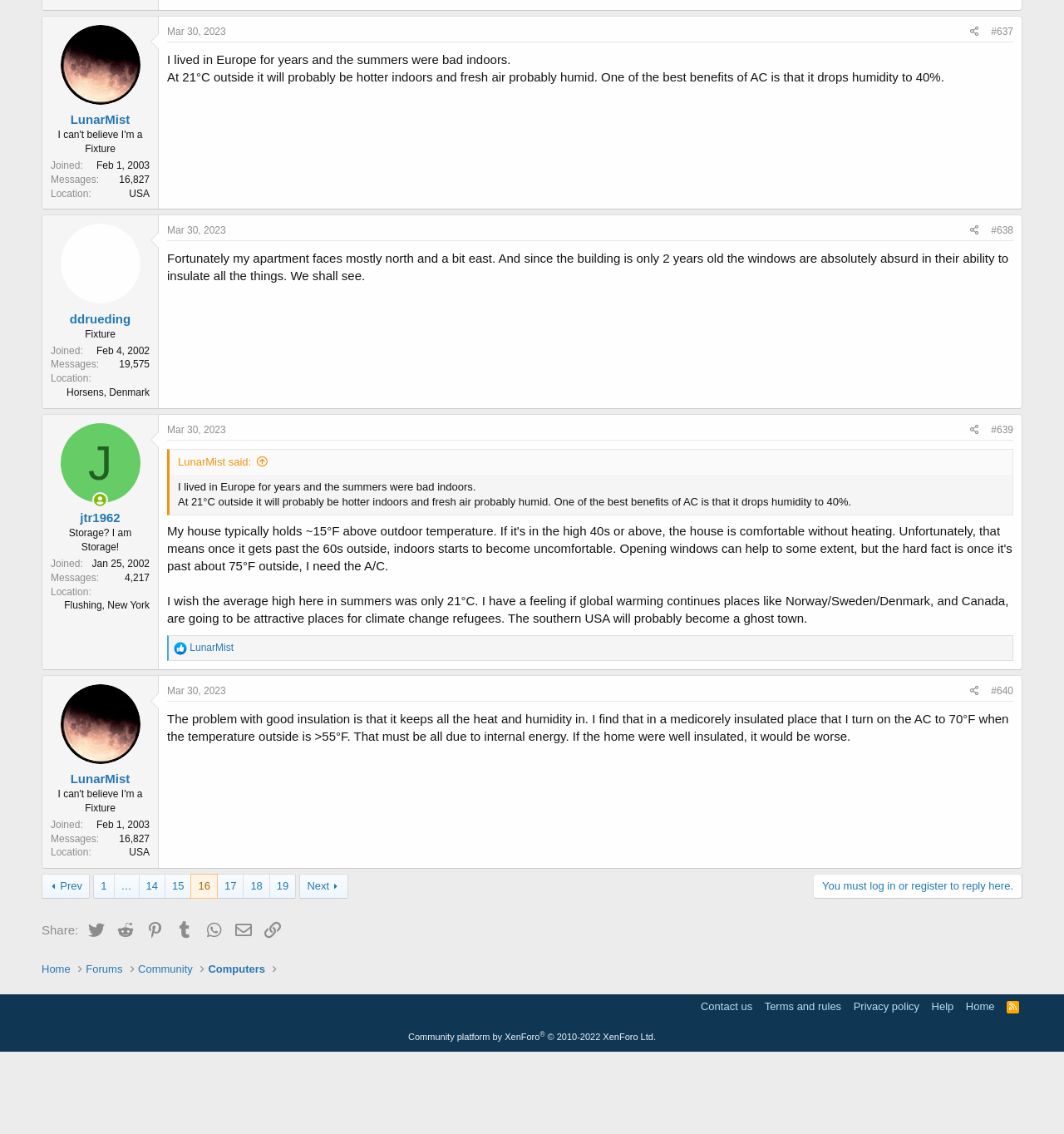Can you find the bounding box coordinates for the element that needs to be clicked to execute this instruction: "Check location of jtr1962"? The coordinates should be given as four float numbers between 0 and 1, i.e., [left, top, right, bottom].

[0.06, 0.528, 0.141, 0.54]